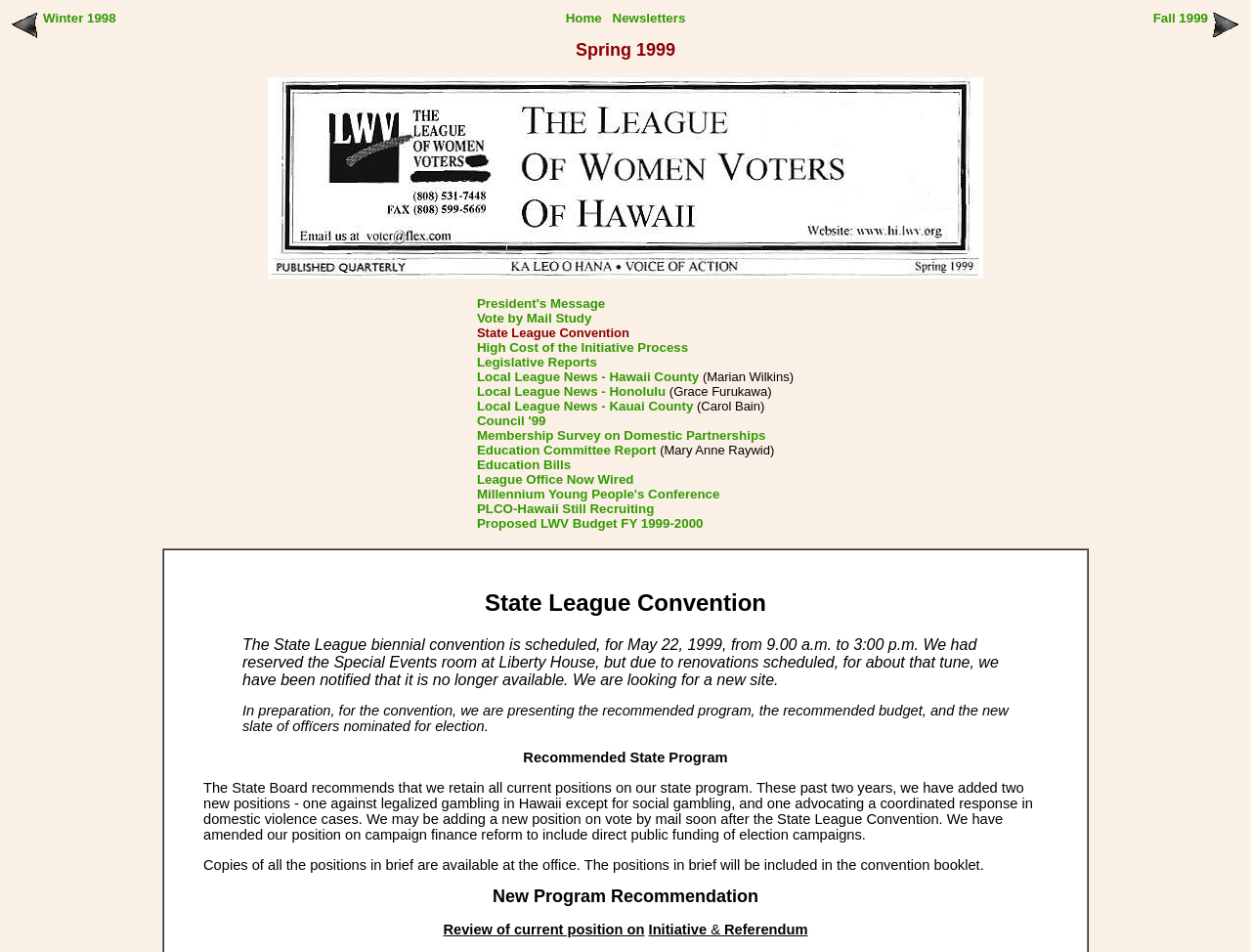Provide a brief response to the question using a single word or phrase: 
Where was the State League Convention initially scheduled to be held?

Liberty House